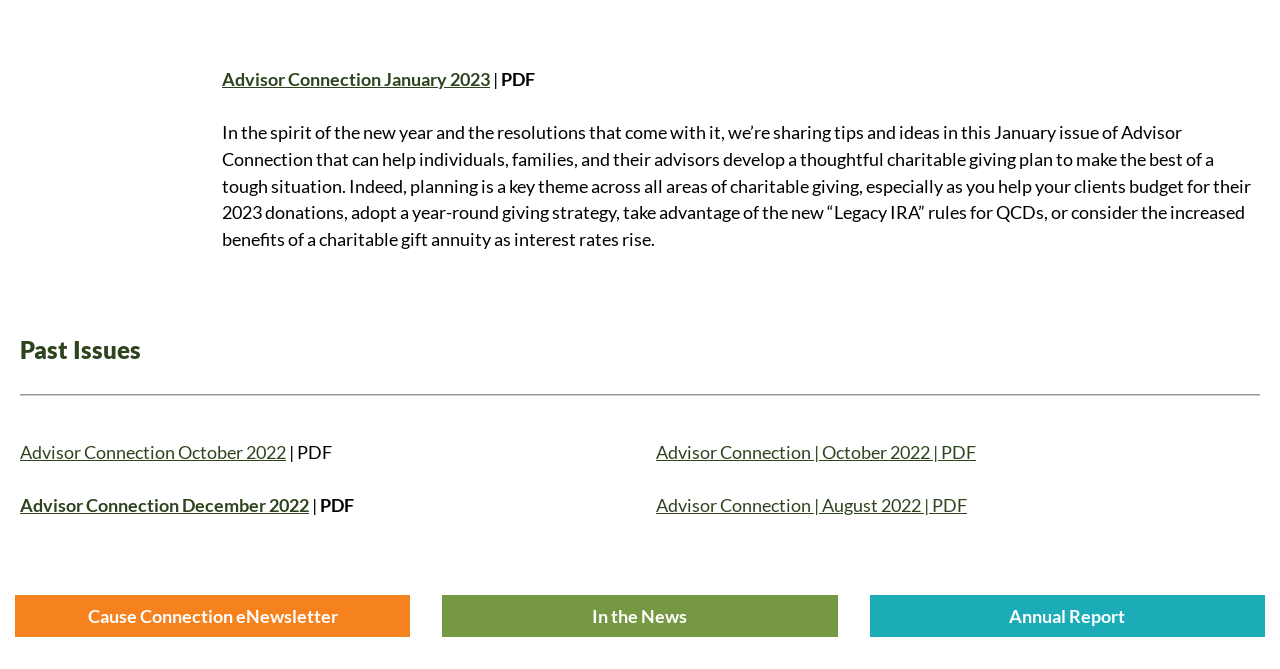Please specify the bounding box coordinates for the clickable region that will help you carry out the instruction: "view January 2023 issue".

[0.173, 0.102, 0.383, 0.135]